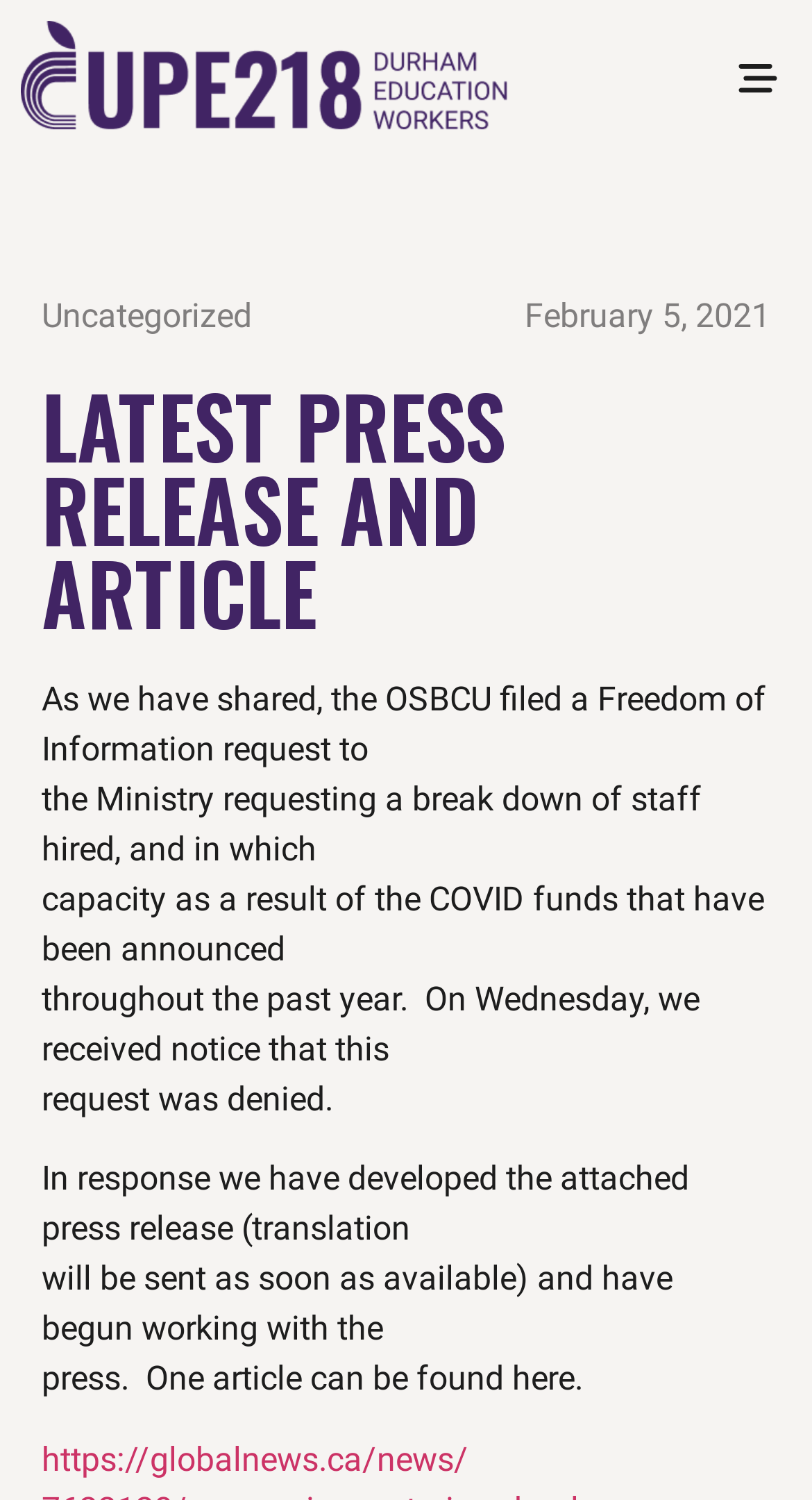Is there an attached press release?
Using the image as a reference, give a one-word or short phrase answer.

Yes